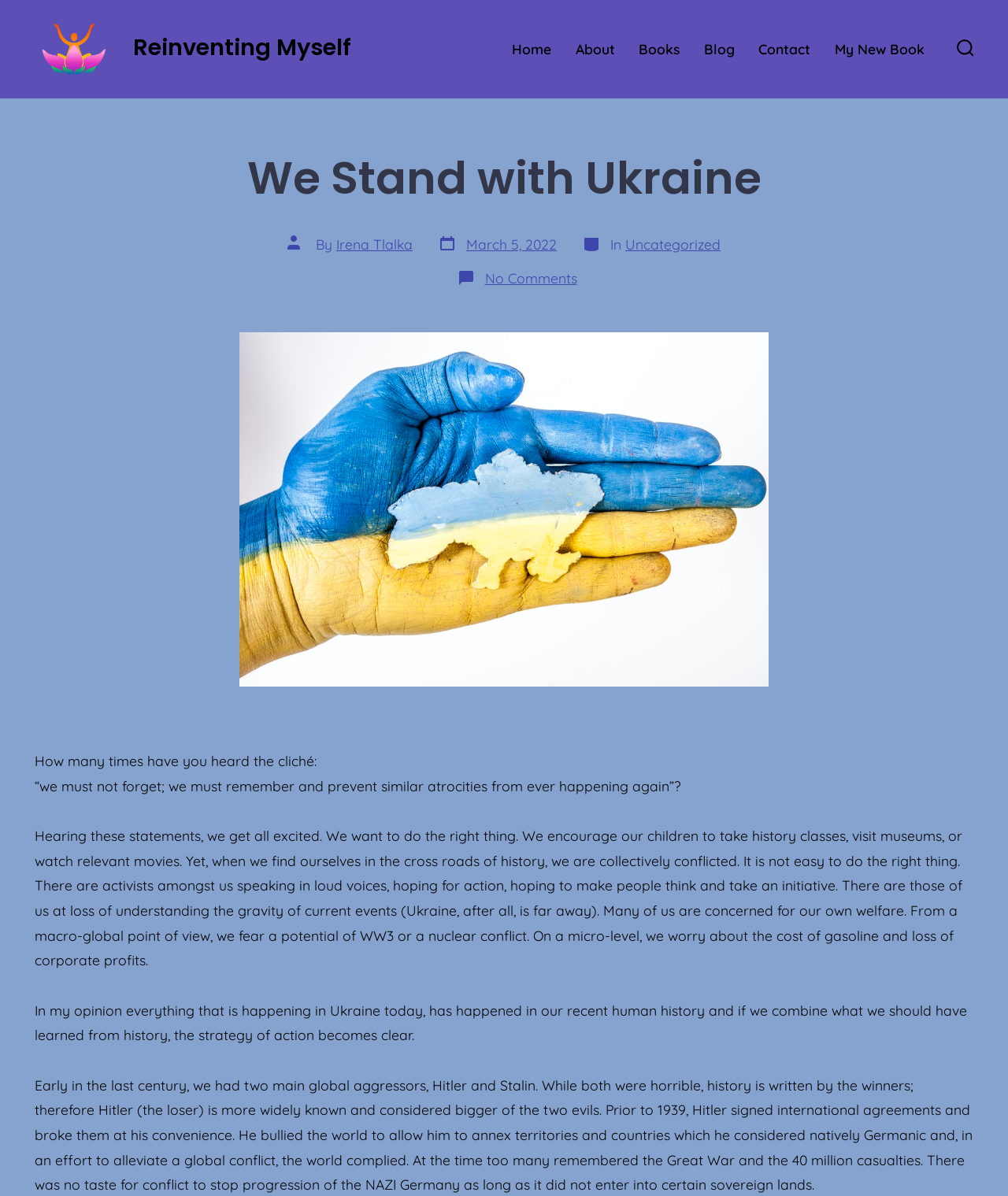Find the bounding box coordinates of the clickable area required to complete the following action: "Visit the About page".

[0.571, 0.031, 0.61, 0.052]